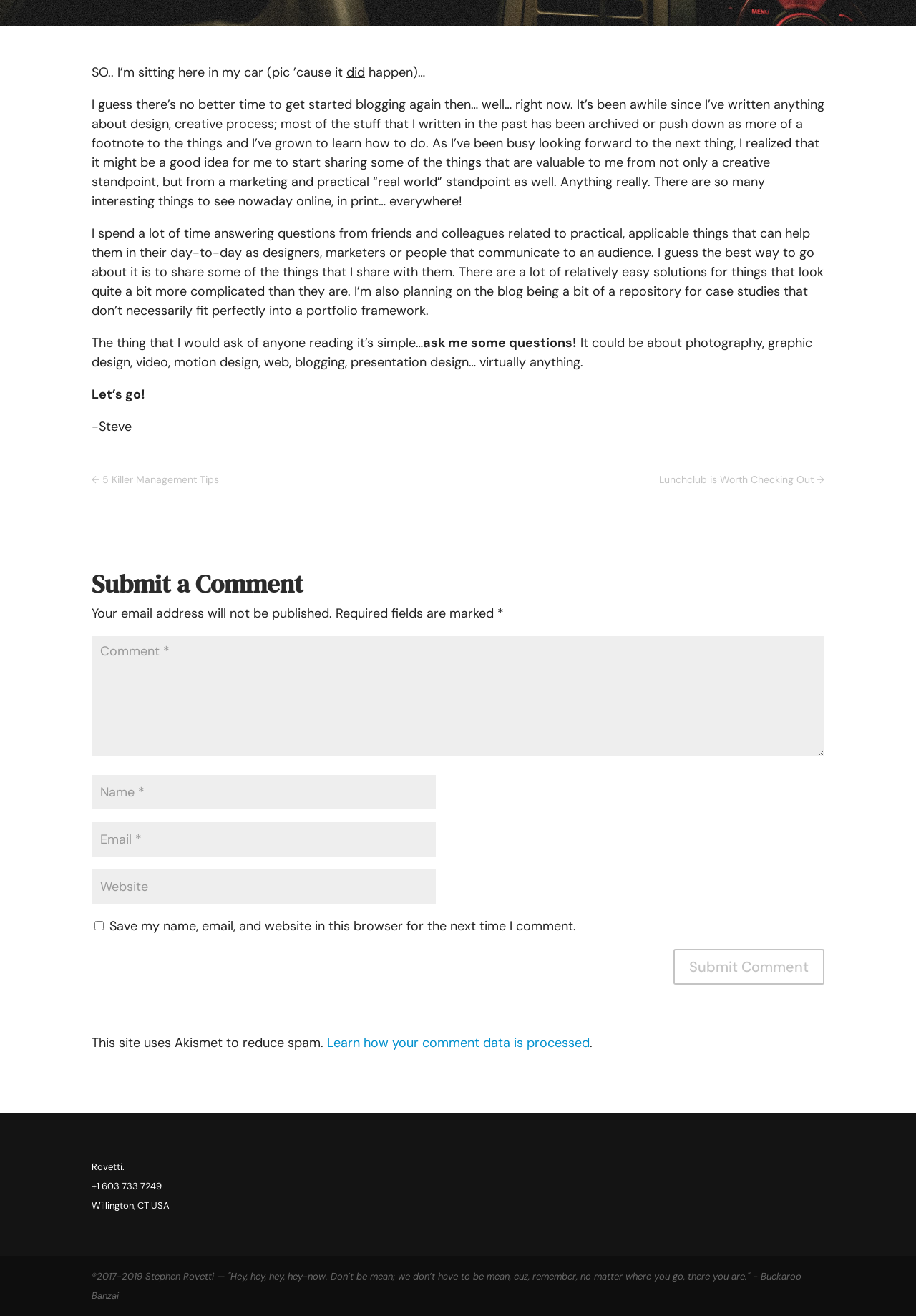Please find the bounding box for the UI element described by: "Gmail".

[0.862, 0.283, 0.984, 0.304]